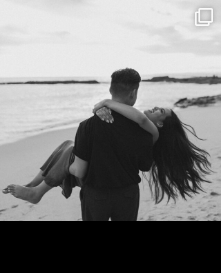Provide a thorough and detailed caption for the image.

In a stunning black and white photograph capturing a romantic beach moment, a couple embodies pure joy and intimacy. The man holds the woman in his arms, gracefully lifting her off the ground as they stand on the sandy shore. The gentle waves of the ocean create a serene backdrop, while the soft clouds and muted light enhance the dreamy atmosphere. The woman's hair flows freely, framing her radiant smile as she gazes up at her partner, who exudes confidence and affection. This candid scene perfectly encapsulates the essence of love, making it an unforgettable moment against the scenic coastal landscape.